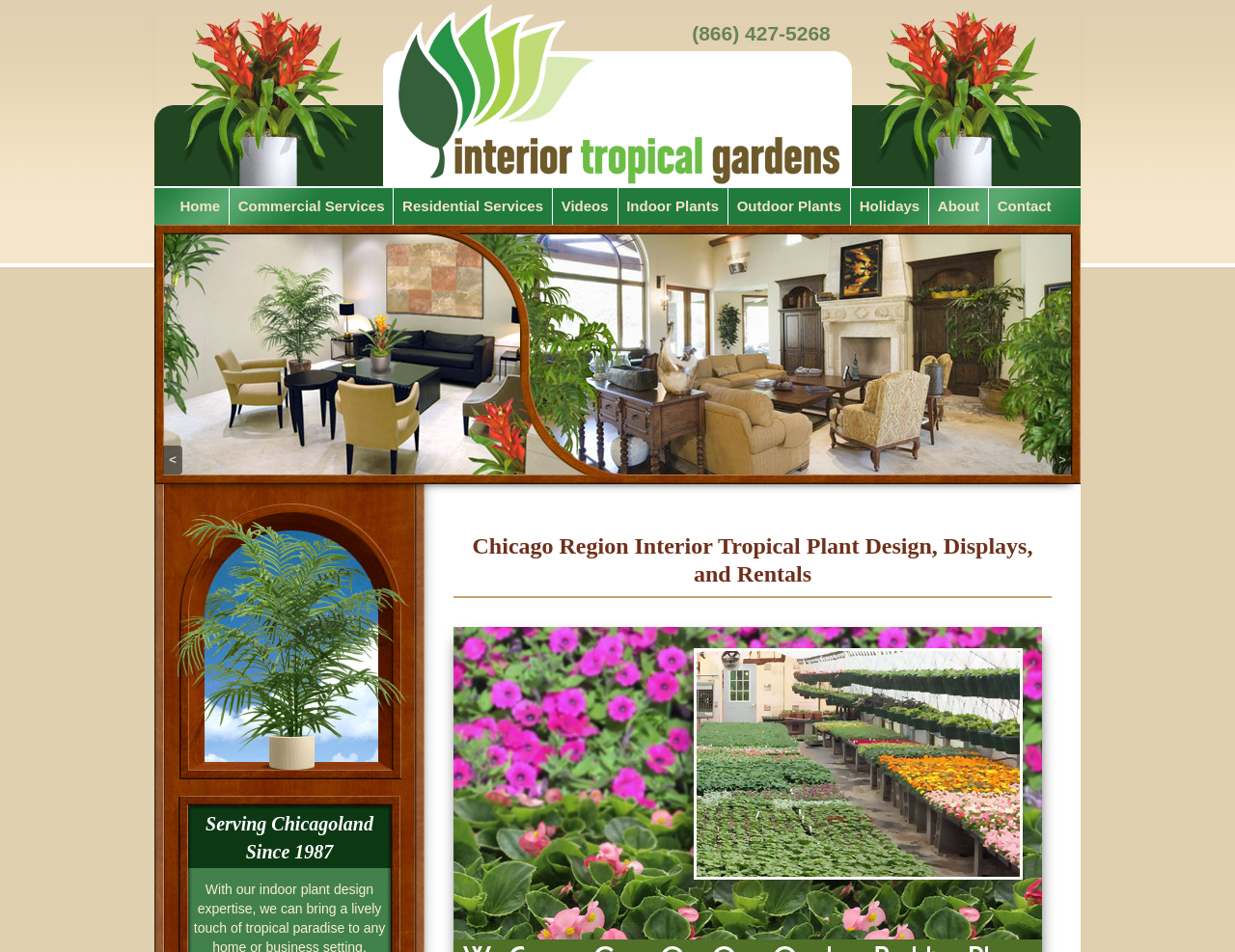Please locate the bounding box coordinates of the element that needs to be clicked to achieve the following instruction: "Call the phone number". The coordinates should be four float numbers between 0 and 1, i.e., [left, top, right, bottom].

[0.56, 0.023, 0.672, 0.047]